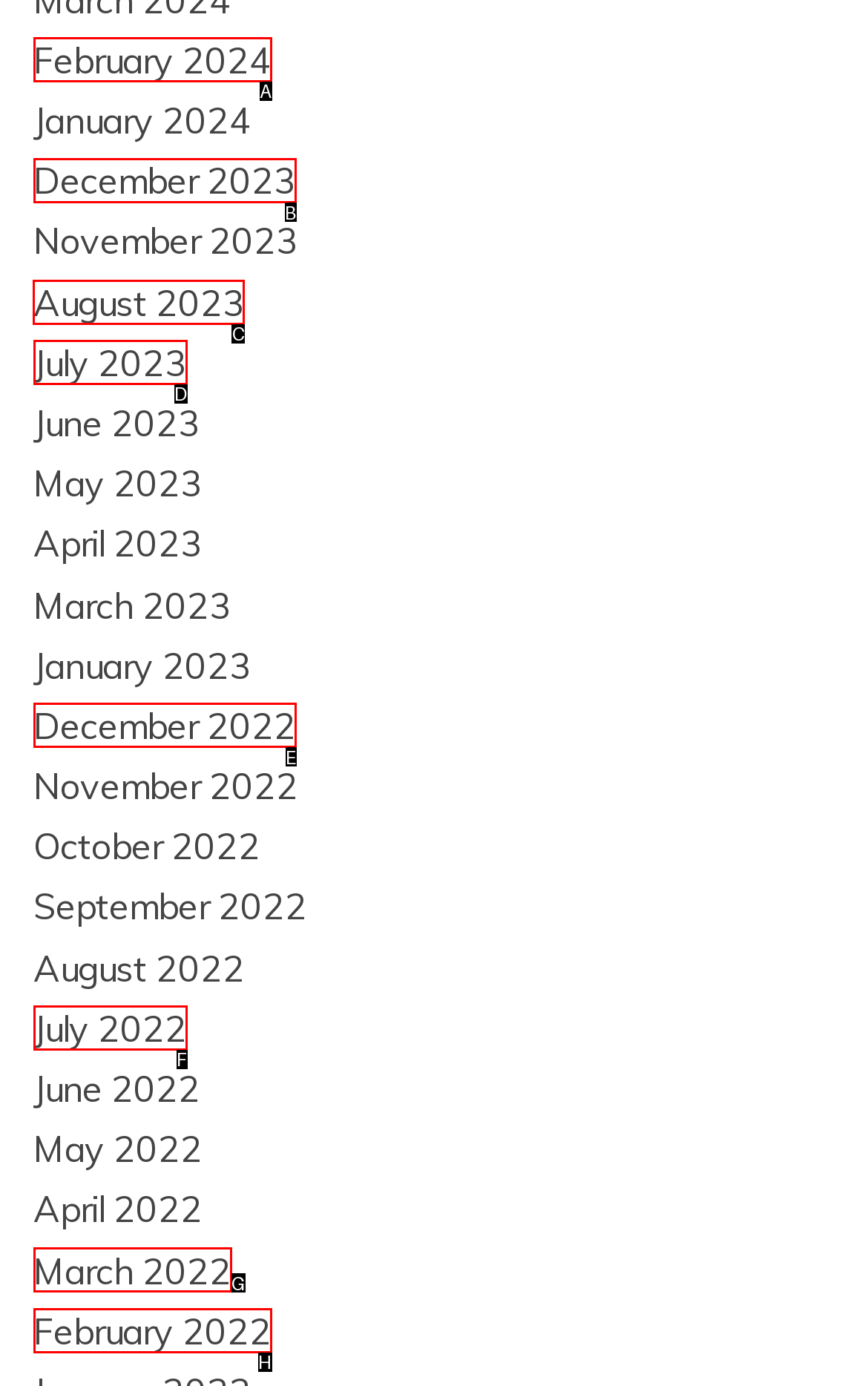For the instruction: Browse August 2023, which HTML element should be clicked?
Respond with the letter of the appropriate option from the choices given.

C